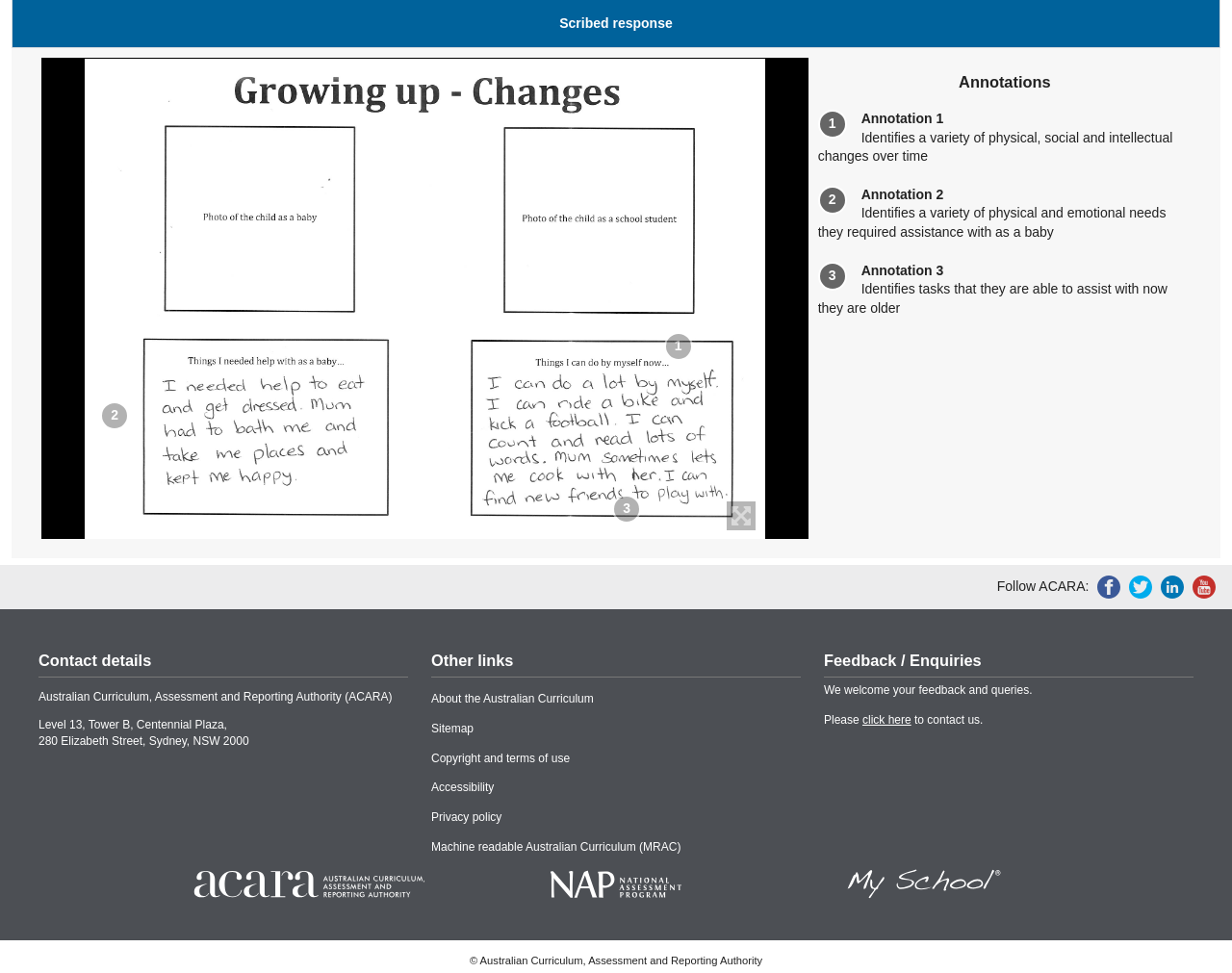Based on the element description: "Sitemap", identify the UI element and provide its bounding box coordinates. Use four float numbers between 0 and 1, [left, top, right, bottom].

[0.35, 0.742, 0.384, 0.755]